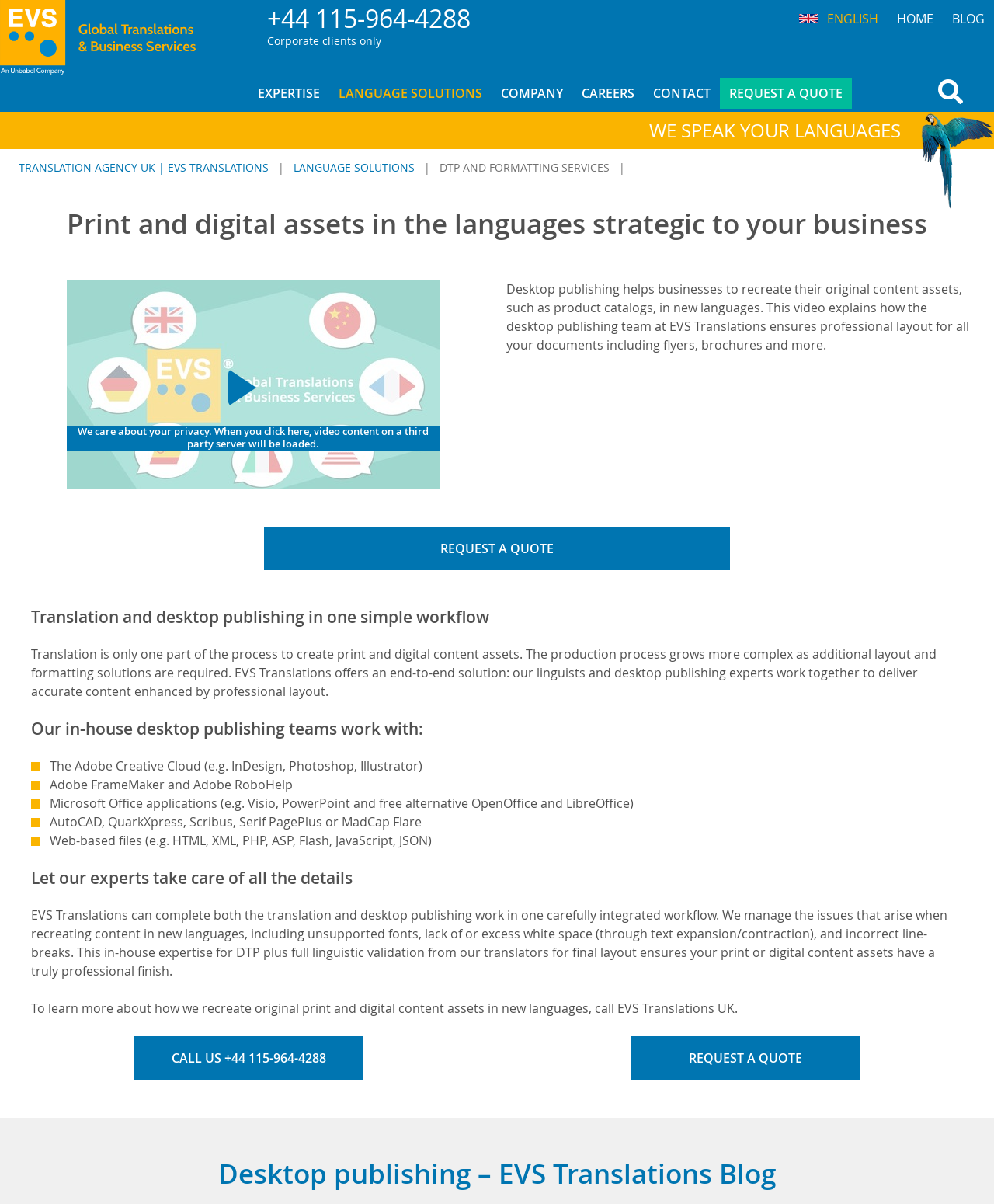Determine the bounding box for the described HTML element: "blog". Ensure the coordinates are four float numbers between 0 and 1 in the format [left, top, right, bottom].

[0.948, 0.0, 1.0, 0.031]